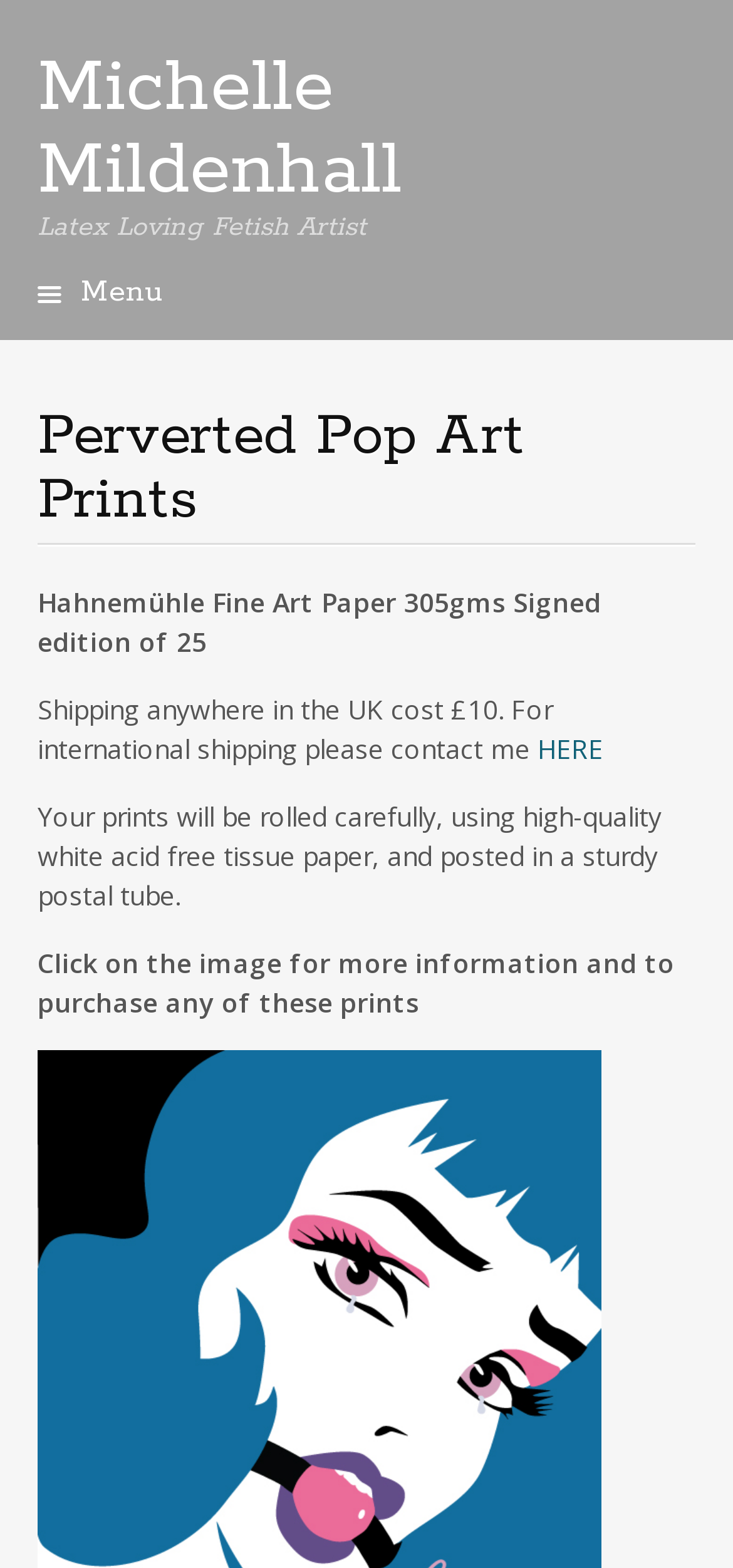Answer the question below using just one word or a short phrase: 
What is the material of the prints?

Hahnemühle Fine Art Paper